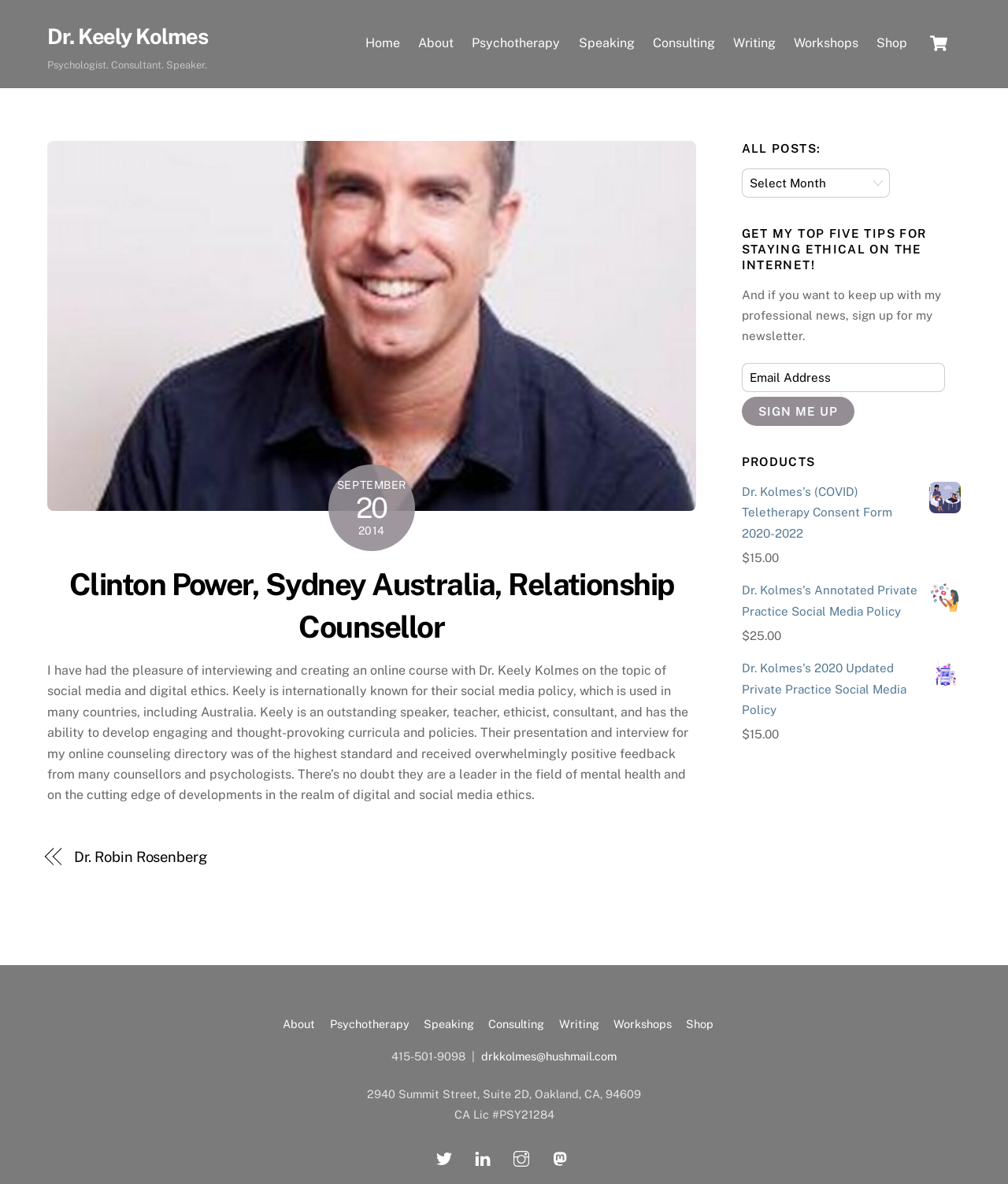What is the price of Dr. Kolmes's 2020 Updated Private Practice Social Media Policy?
Carefully analyze the image and provide a thorough answer to the question.

The price of Dr. Kolmes's 2020 Updated Private Practice Social Media Policy is $15.00, as indicated by the text '$15.00' next to the link 'Dr. Kolmes's 2020 Updated Private Practice Social Media Policy'.